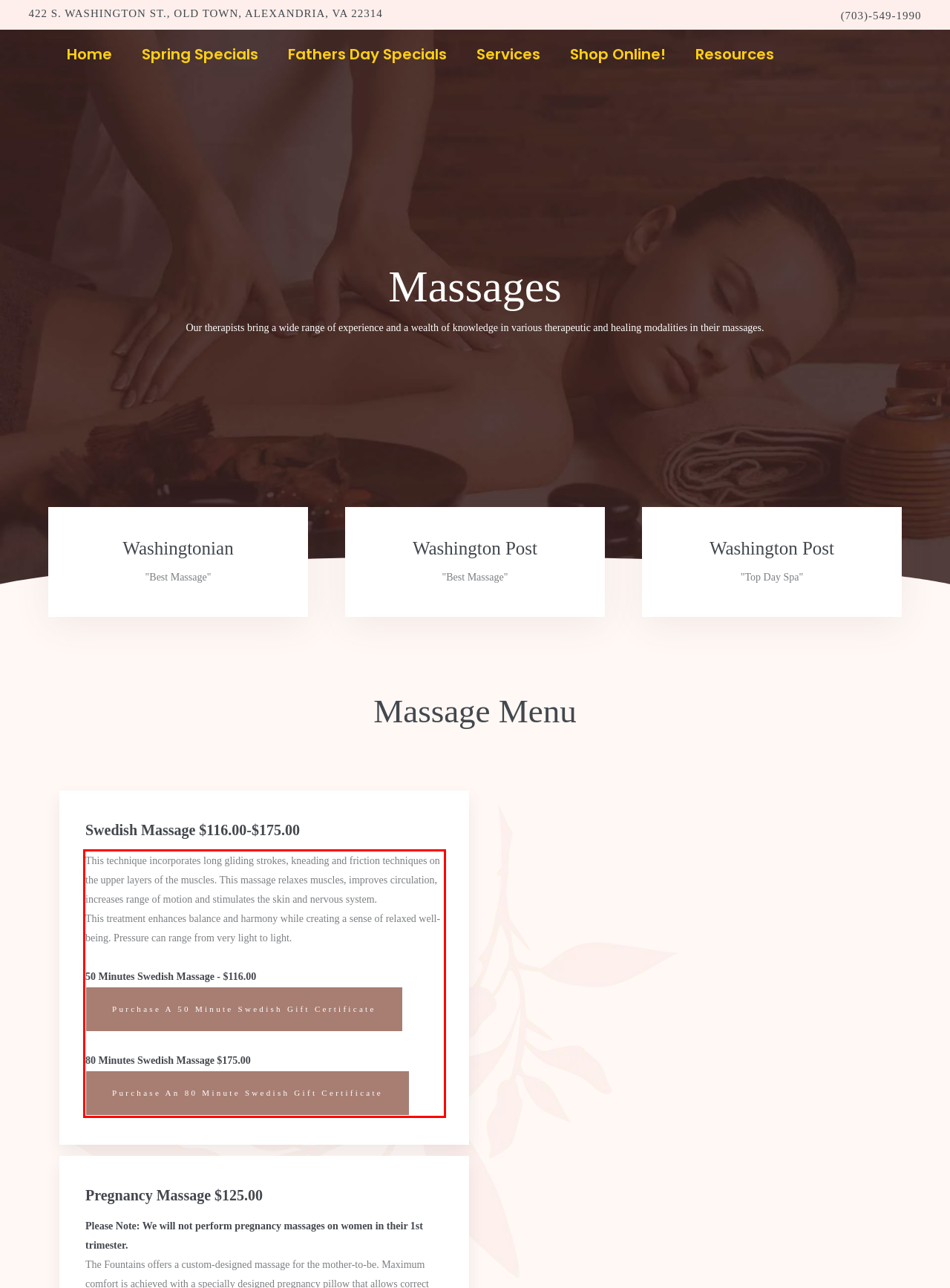Using OCR, extract the text content found within the red bounding box in the given webpage screenshot.

This technique incorporates long gliding strokes, kneading and friction techniques on the upper layers of the muscles. This massage relaxes muscles, improves circulation, increases range of motion and stimulates the skin and nervous system. This treatment enhances balance and harmony while creating a sense of relaxed well-being. Pressure can range from very light to light. 50 Minutes Swedish Massage - $116.00 Purchase A 50 Minute Swedish Gift Certificate 80 Minutes Swedish Massage $175.00 Purchase An 80 Minute Swedish Gift Certificate